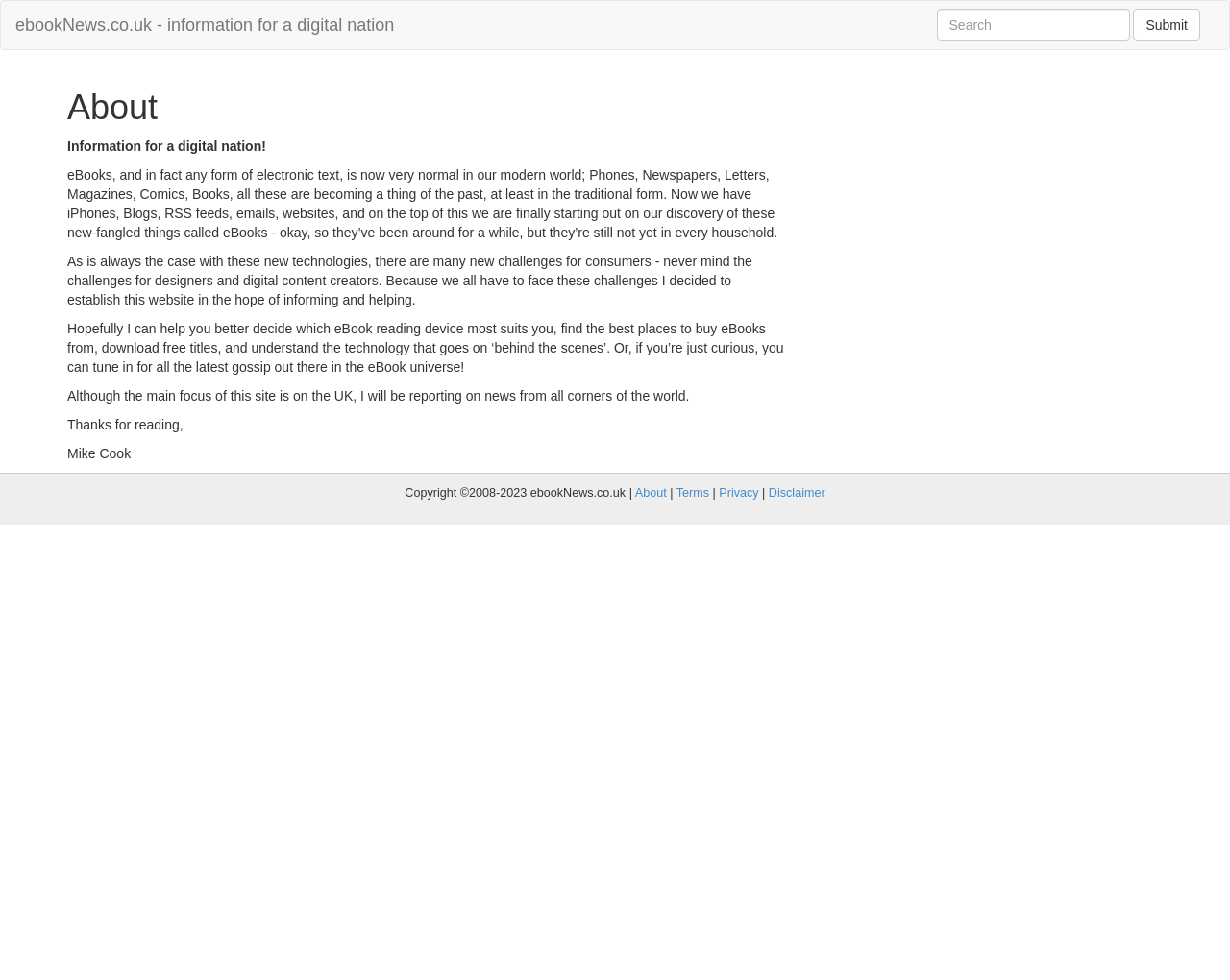What is the website about?
Use the information from the image to give a detailed answer to the question.

Based on the static text elements on the webpage, it appears that the website is focused on providing information and news about eBooks and ereader devices, with the goal of informing and helping users make decisions about which devices to use and where to buy eBooks.